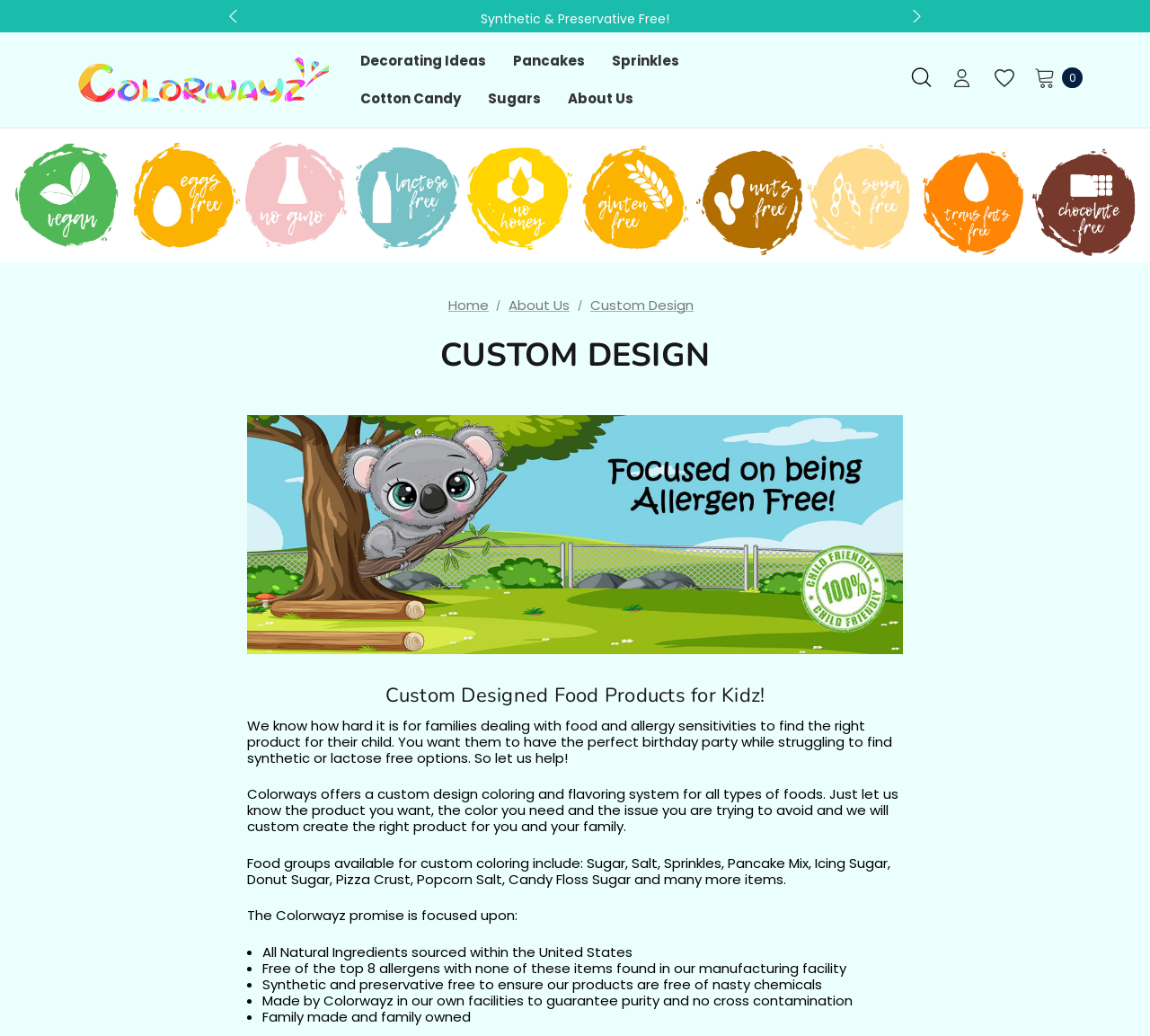Pinpoint the bounding box coordinates for the area that should be clicked to perform the following instruction: "Explore the 'Custom Design' option".

[0.513, 0.285, 0.603, 0.304]